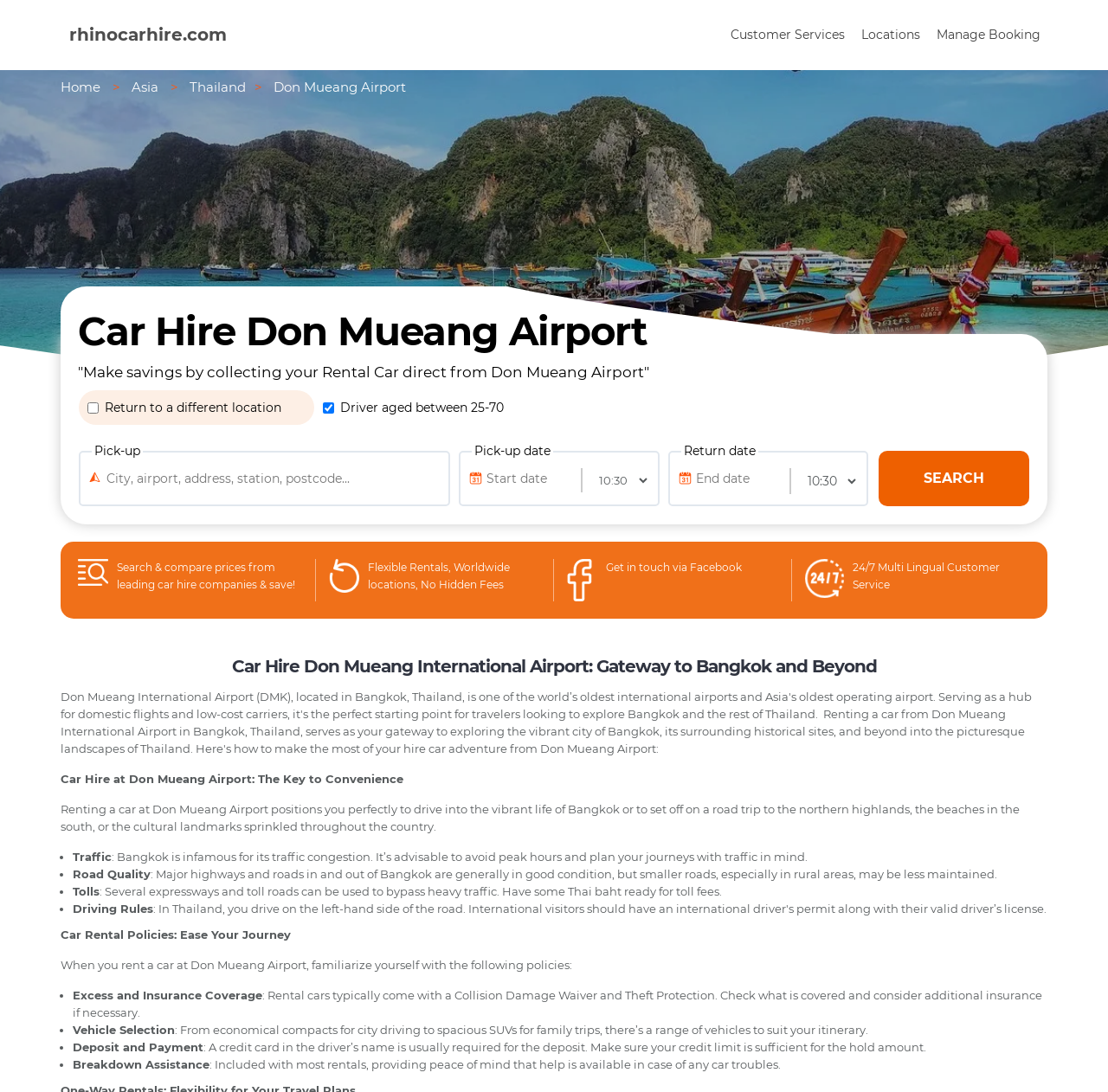What type of customer service is available?
Answer the question with just one word or phrase using the image.

24/7 Multi Lingual